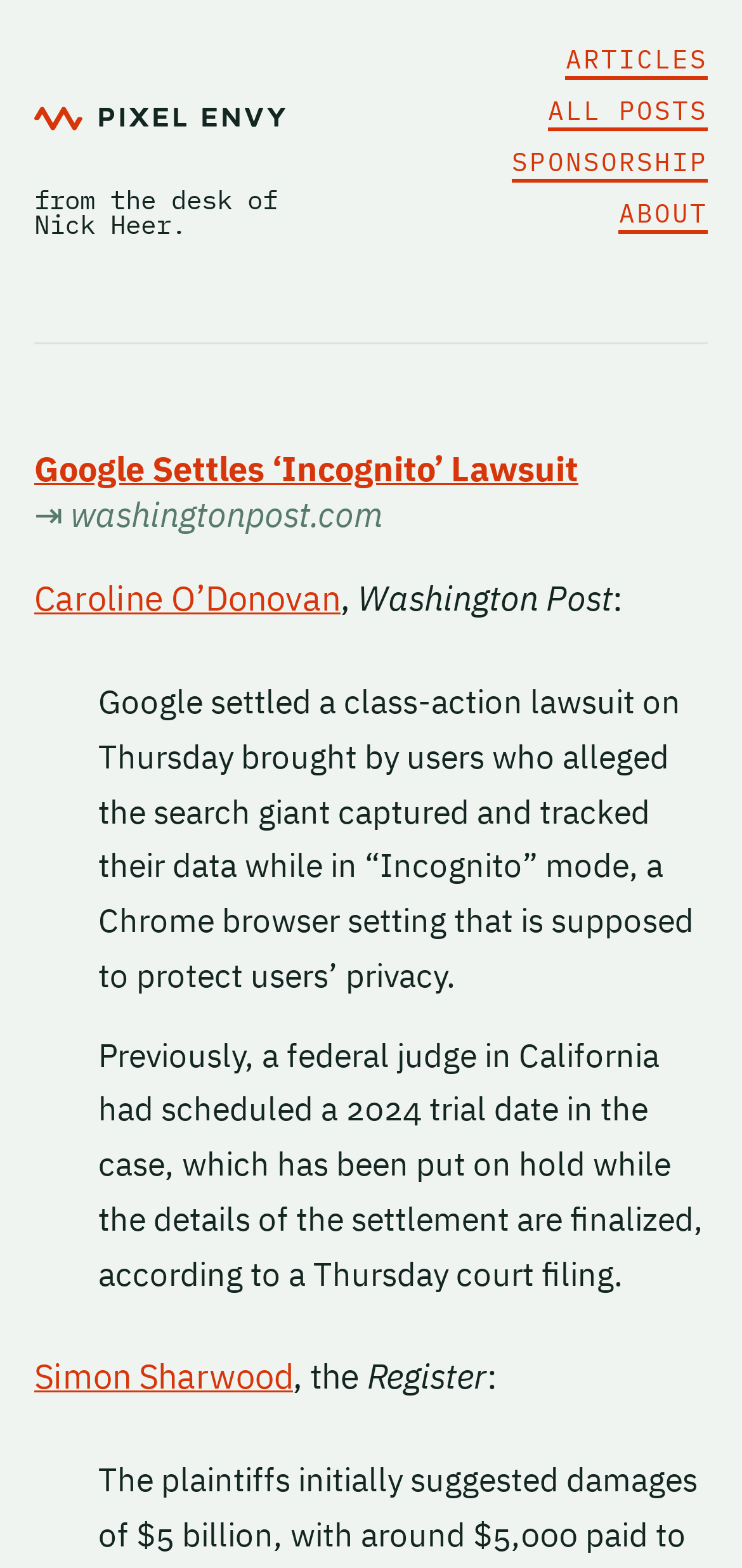Using the element description provided, determine the bounding box coordinates in the format (top-left x, top-left y, bottom-right x, bottom-right y). Ensure that all values are floating point numbers between 0 and 1. Element description: Articles

[0.762, 0.027, 0.954, 0.051]